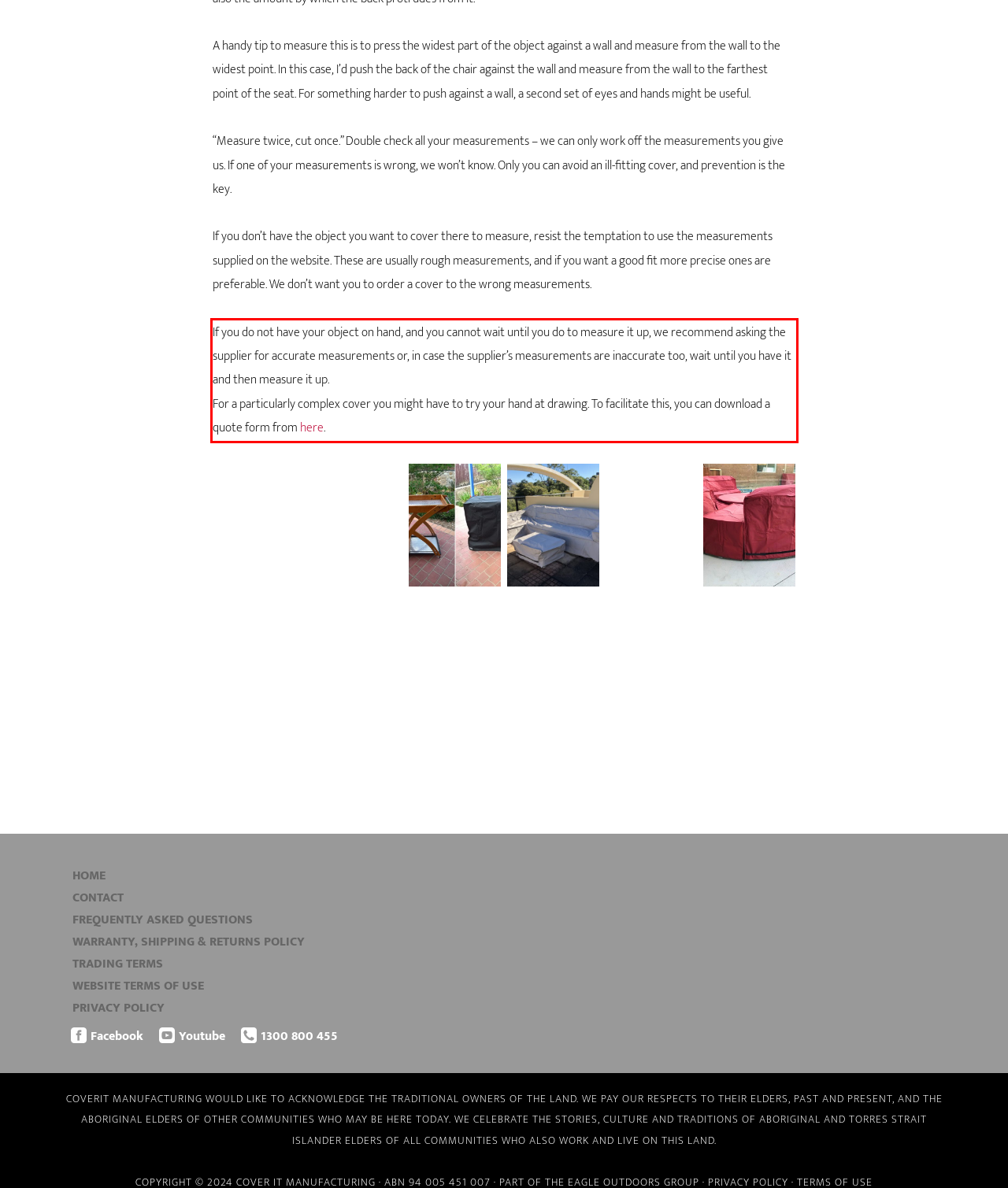Extract and provide the text found inside the red rectangle in the screenshot of the webpage.

If you do not have your object on hand, and you cannot wait until you do to measure it up, we recommend asking the supplier for accurate measurements or, in case the supplier’s measurements are inaccurate too, wait until you have it and then measure it up. For a particularly complex cover you might have to try your hand at drawing. To facilitate this, you can download a quote form from here.